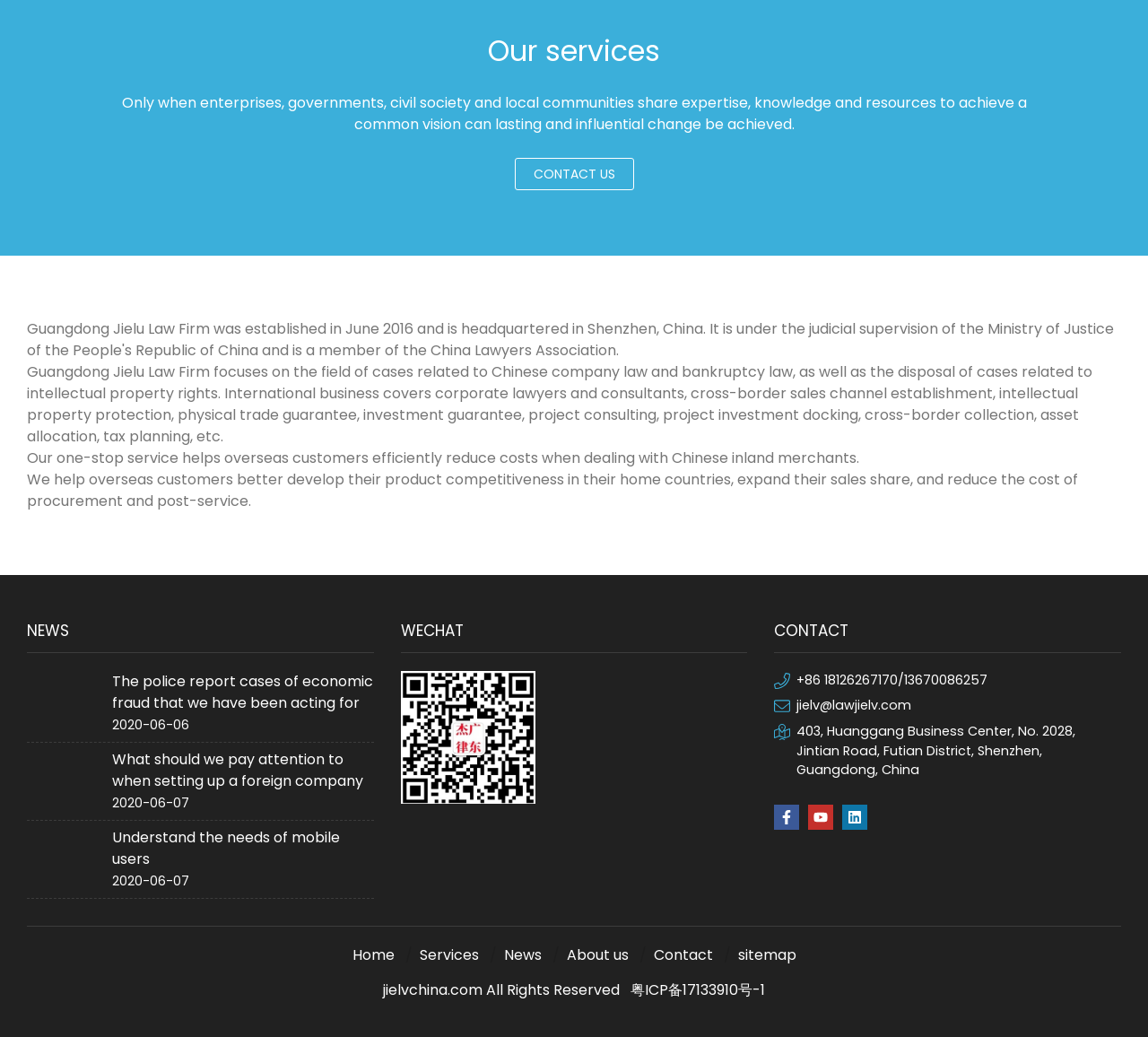Determine the bounding box of the UI element mentioned here: "Contact". The coordinates must be in the format [left, top, right, bottom] with values ranging from 0 to 1.

[0.569, 0.911, 0.621, 0.931]